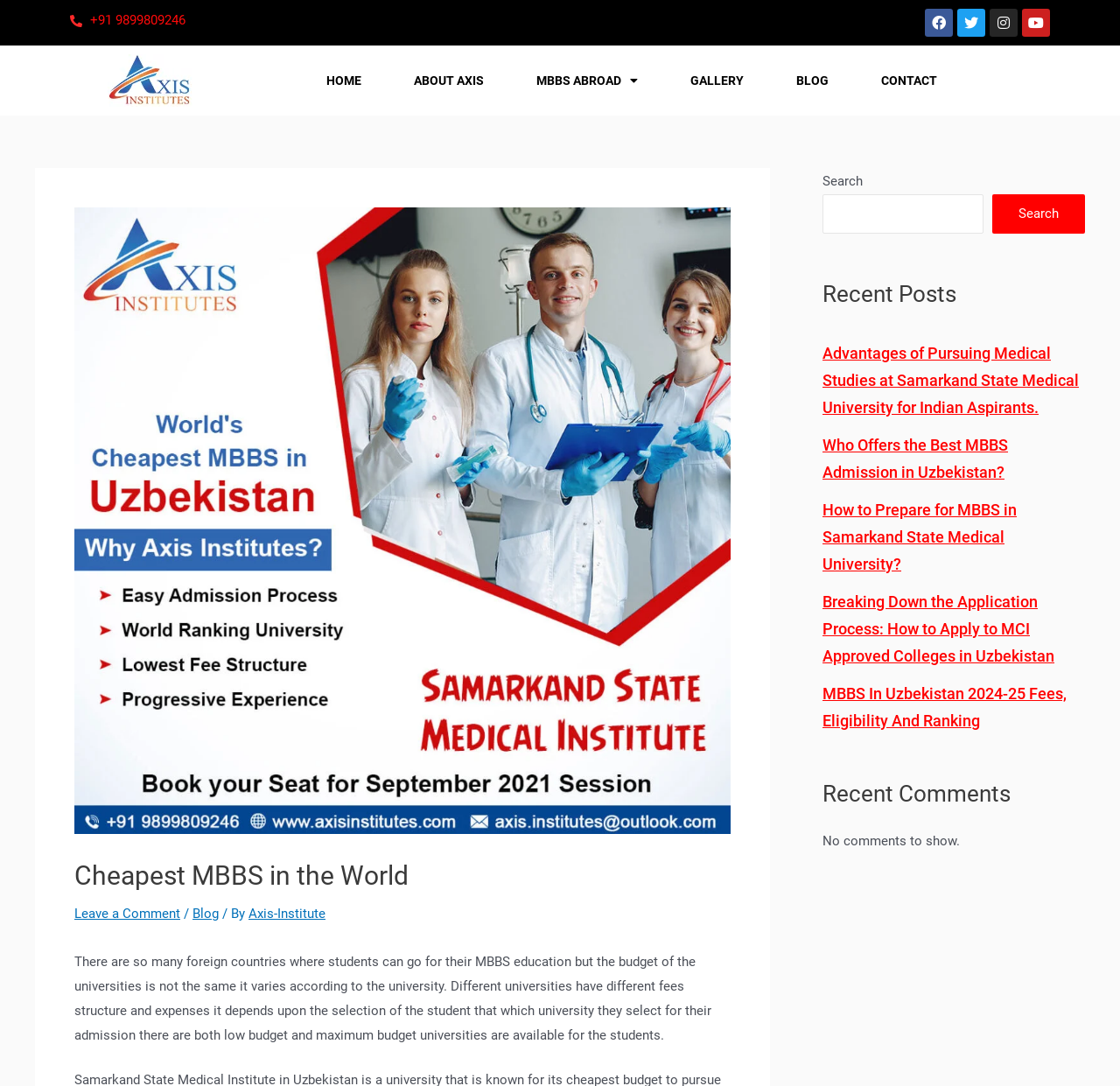Identify the bounding box coordinates of the clickable region to carry out the given instruction: "Call the church".

None